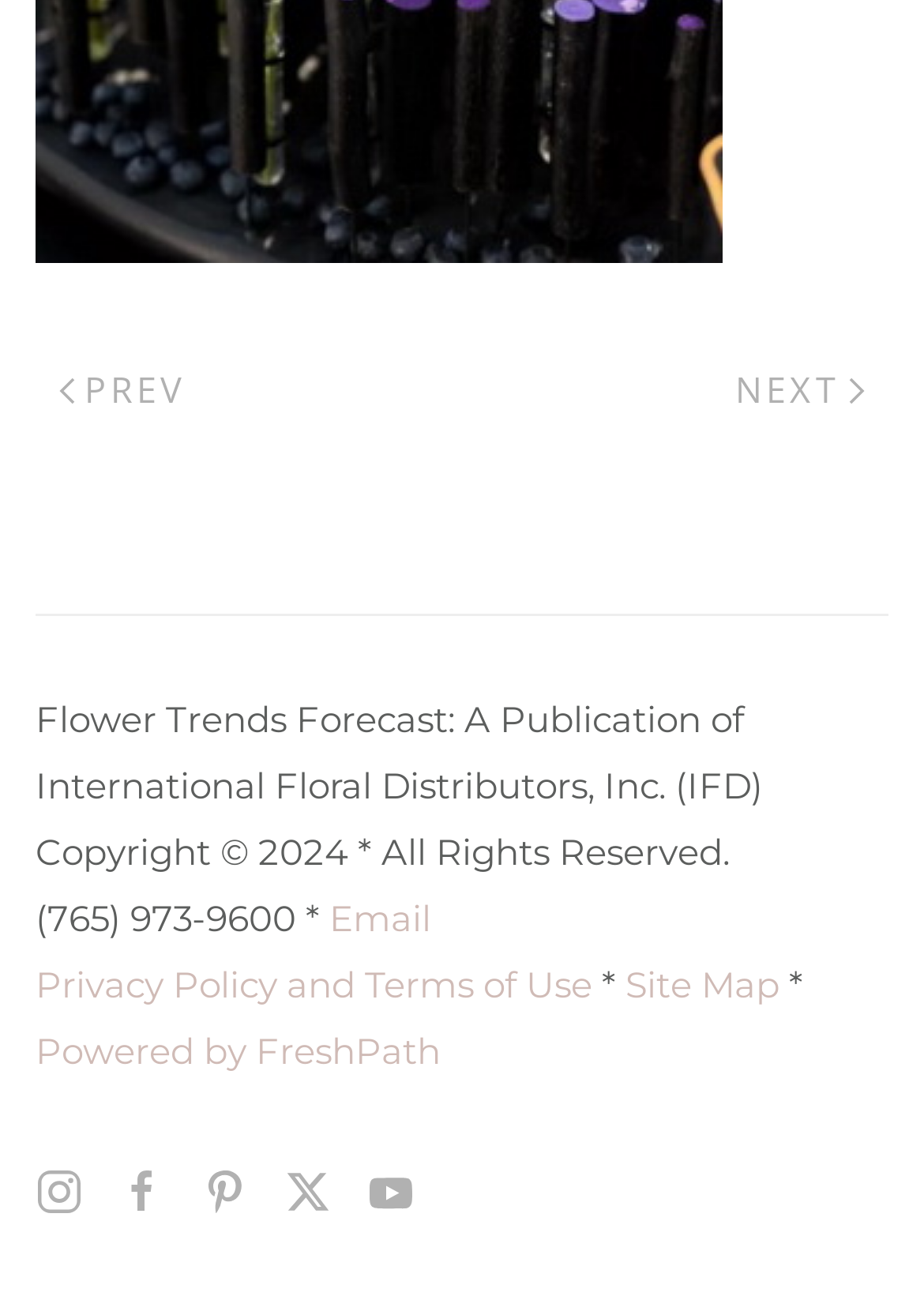How many social media links are present?
Provide a concise answer using a single word or phrase based on the image.

5